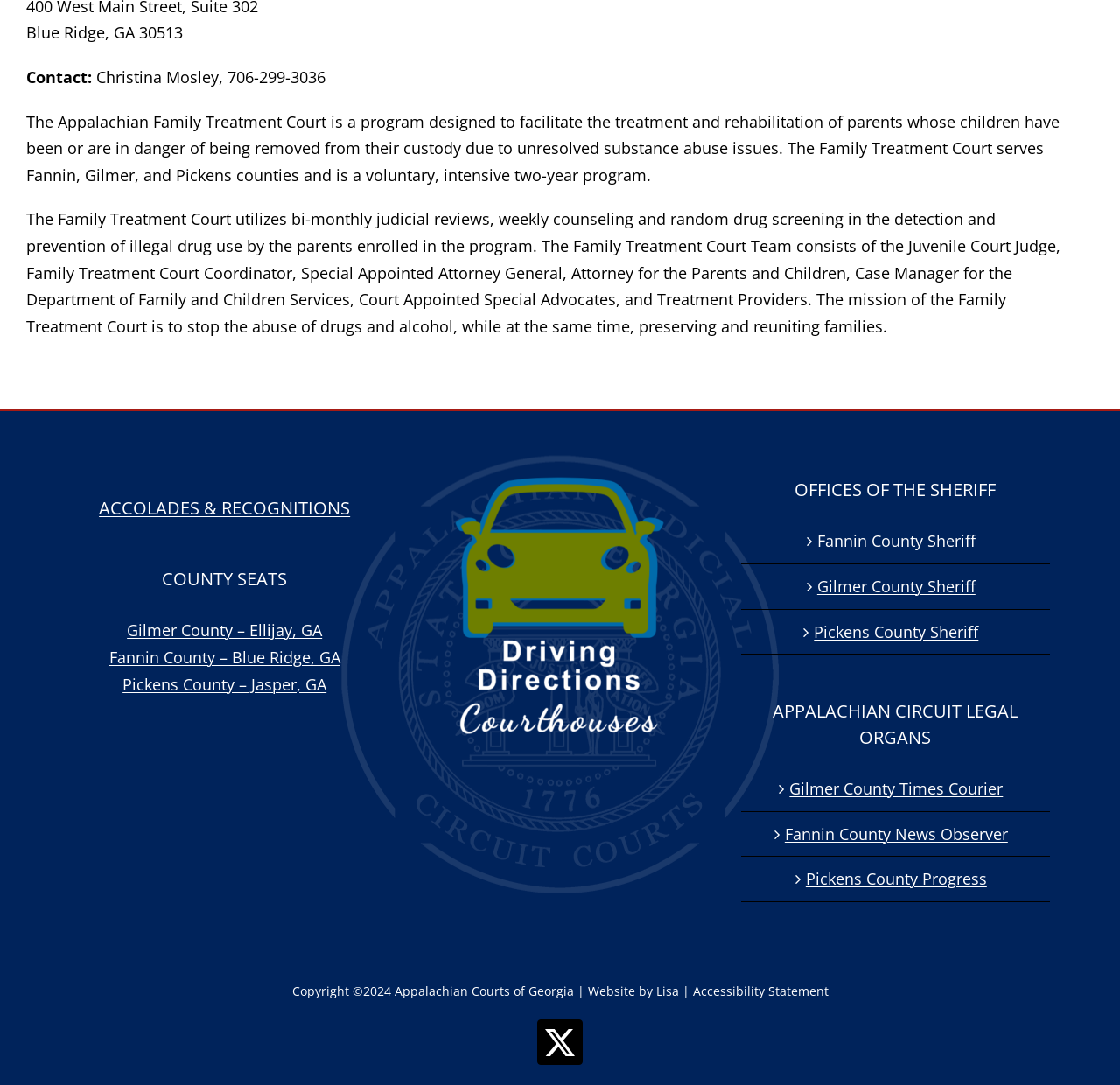Show the bounding box coordinates for the element that needs to be clicked to execute the following instruction: "View ACCOLADES & RECOGNITIONS". Provide the coordinates in the form of four float numbers between 0 and 1, i.e., [left, top, right, bottom].

[0.088, 0.458, 0.313, 0.479]